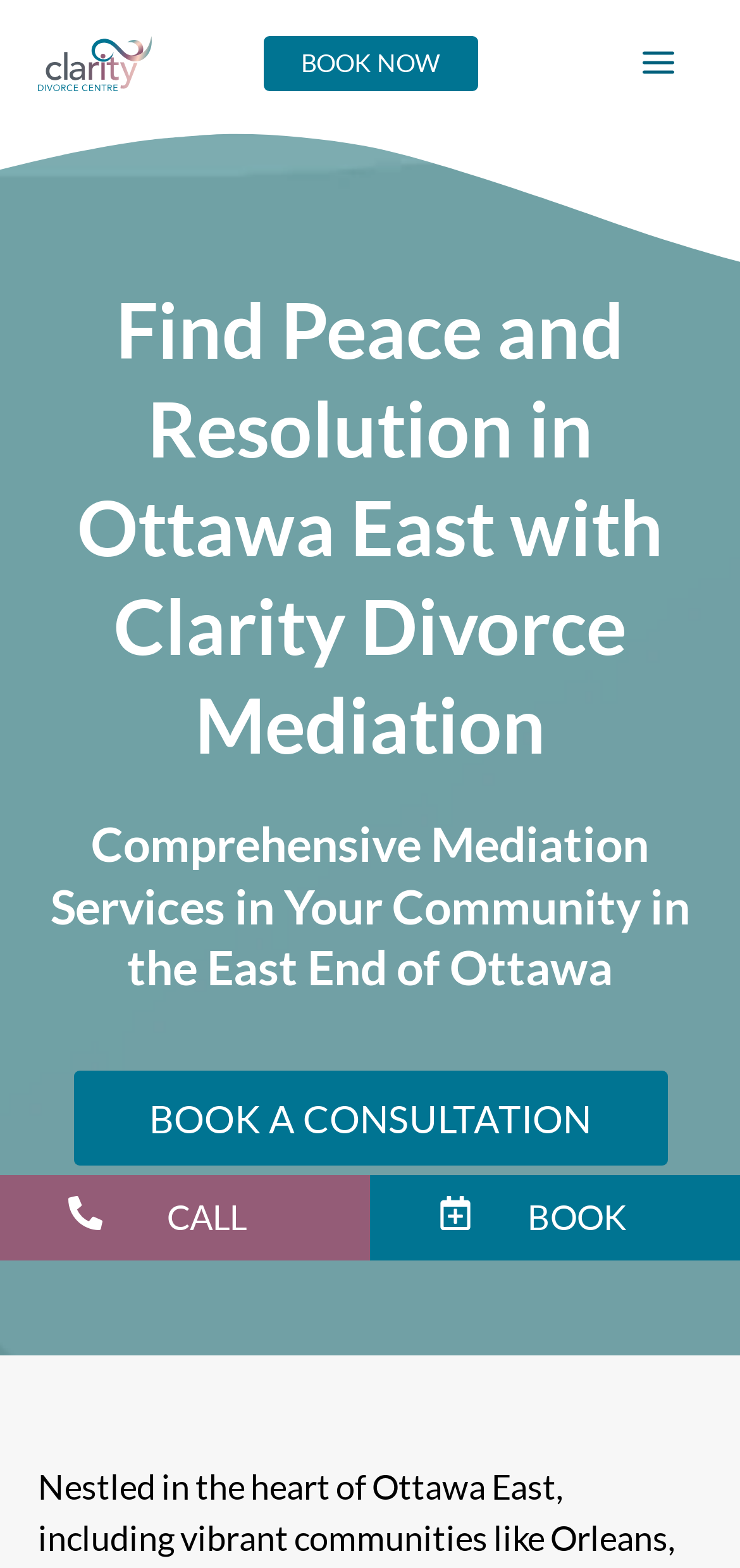Determine the bounding box for the UI element described here: "alt="Clarity Divorce Centre"".

[0.051, 0.024, 0.205, 0.051]